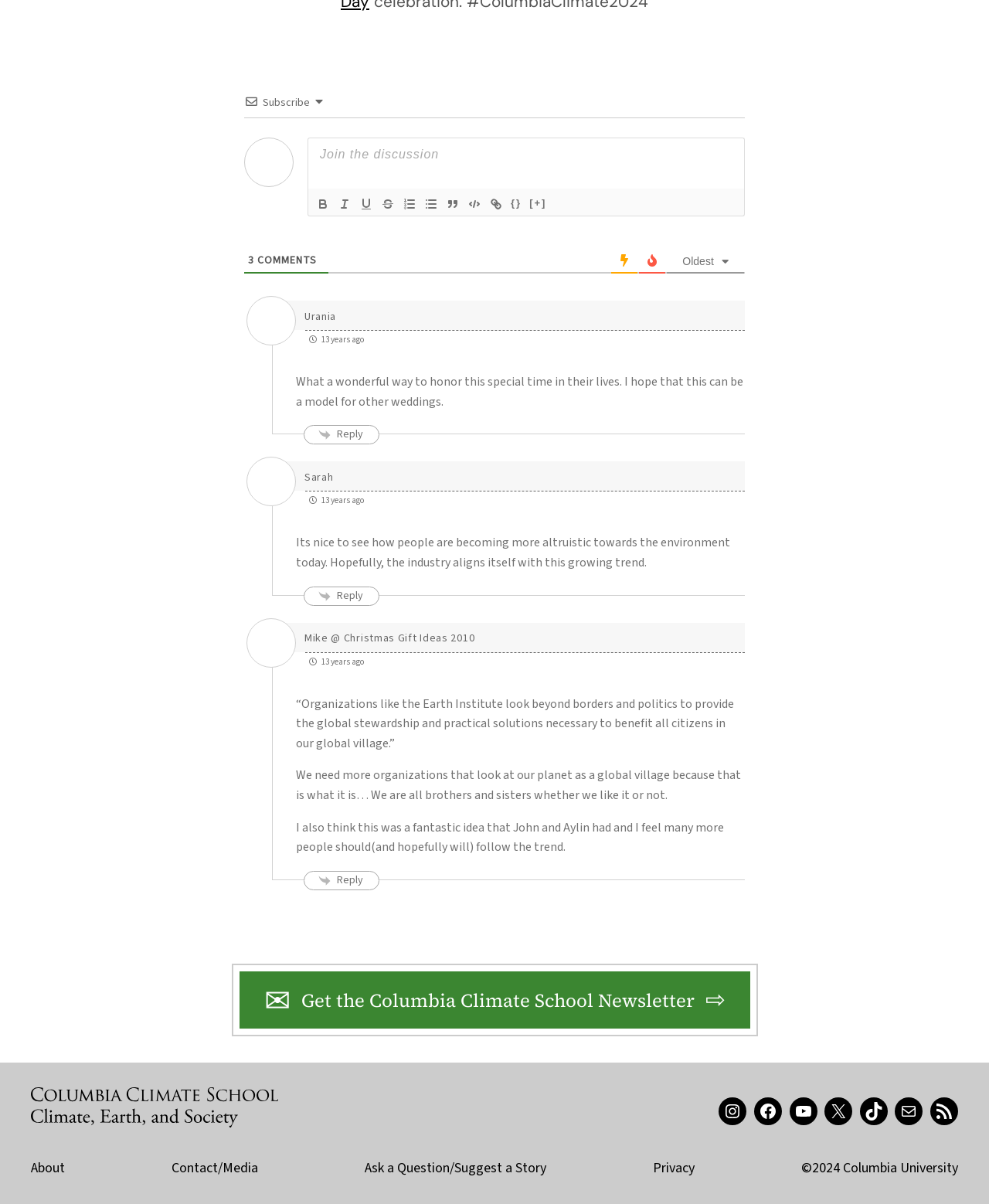Please give a concise answer to this question using a single word or phrase: 
What is the topic of the article?

Wedding